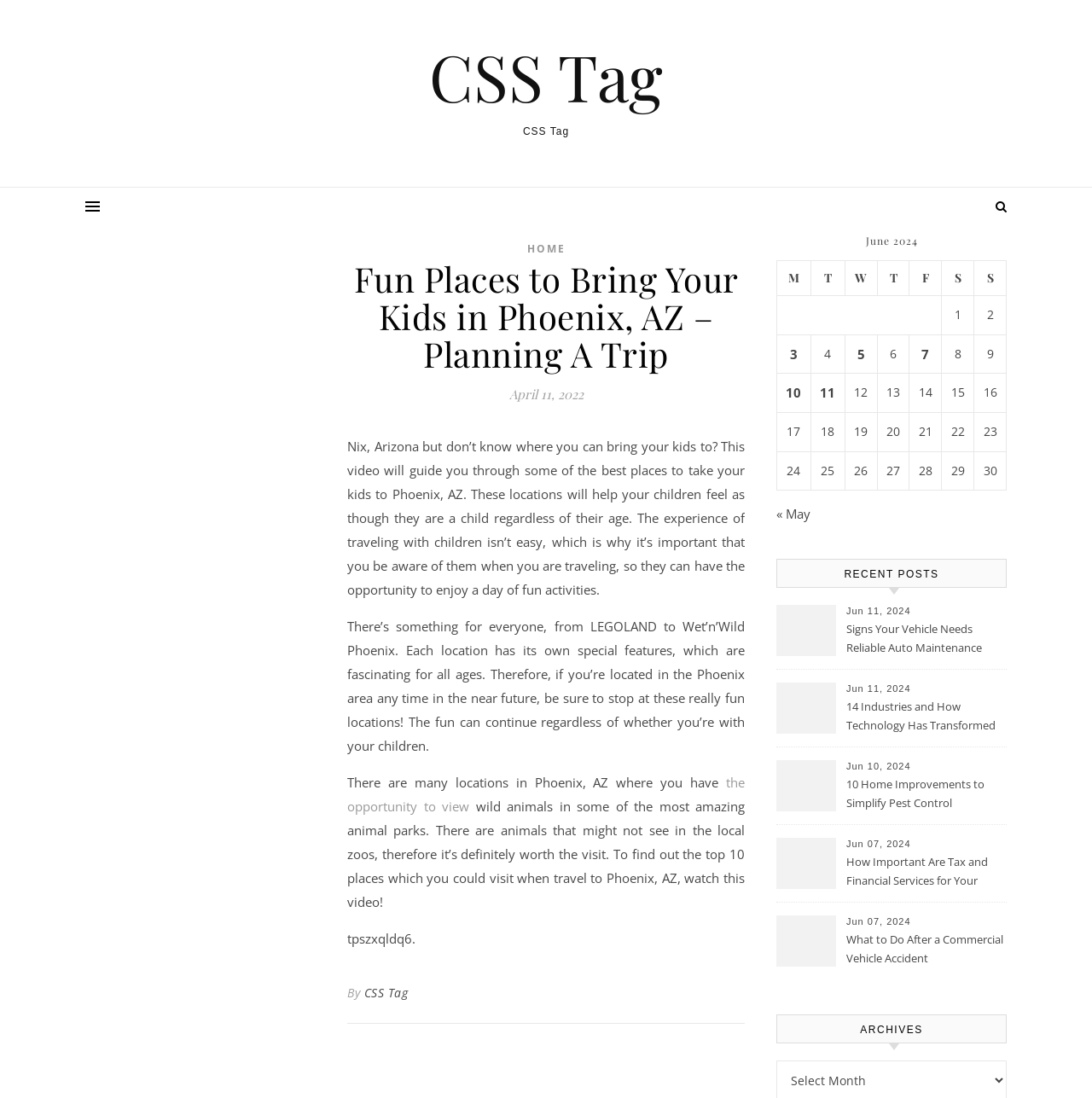Create a full and detailed caption for the entire webpage.

This webpage is about planning a trip to Phoenix, Arizona with kids. At the top, there is a header section with a link to "HOME" and a title "Fun Places to Bring Your Kids in Phoenix, AZ – Planning A Trip". Below the header, there is a brief introduction to the webpage, which explains that the video will guide viewers through some of the best places to take their kids to in Phoenix, AZ.

The main content of the webpage is divided into several sections. The first section describes the various locations in Phoenix, AZ that are suitable for kids, including LEGOLAND and Wet’n’Wild Phoenix. The text explains that each location has its own special features that are fascinating for all ages.

The next section mentions that there are many locations in Phoenix, AZ where you can view wild animals in some of the most amazing animal parks. The text encourages viewers to watch the video to find out the top 10 places to visit when traveling to Phoenix, AZ.

Below the main content, there is a table with a calendar for June 2024. The table has seven columns, each representing a day of the week, and multiple rows, each representing a date in June. Some of the cells in the table contain links to posts published on specific dates.

On the right side of the webpage, there is a section with a heading "RECENT POSTS". This section lists several recent posts with their titles and publication dates. The posts are related to various topics, including auto maintenance, technology, and pest control.

At the bottom of the webpage, there is a navigation section with links to previous and next months.